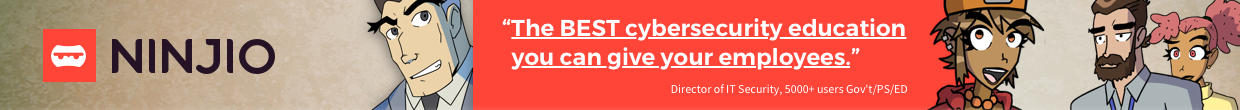Provide a thorough description of what you see in the image.

The image features a promotional banner for NINJIO, a company dedicated to cybersecurity education. It prominently displays the NINJIO logo alongside a quote emphasizing its value: “The BEST cybersecurity education you can give your employees.” The quote is attributed to a Director of IT Security, highlighting the program's significance for over 5000 users across government and public sectors. The banner showcases colorful animated characters, conveying a modern and engaging approach to cybersecurity training. This imagery underscores NINJIO's commitment to equipping employees with essential skills to combat digital threats effectively.